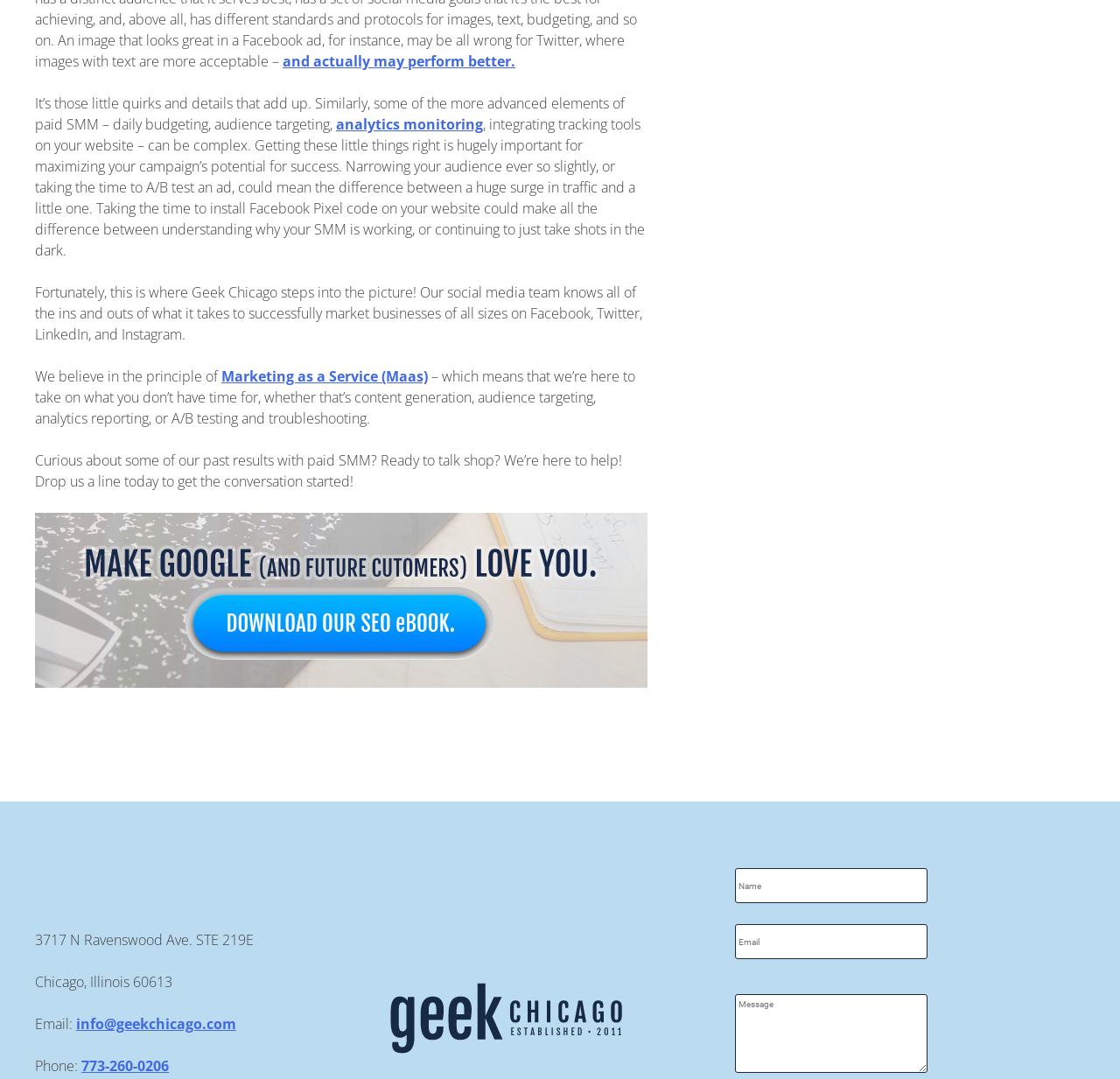What are the required fields in the contact form?
Please answer the question with as much detail as possible using the screenshot.

I found the required fields in the contact form by looking at the textbox elements with the 'required: True' attribute, which are labeled as 'Name', 'Email', and 'Message'.